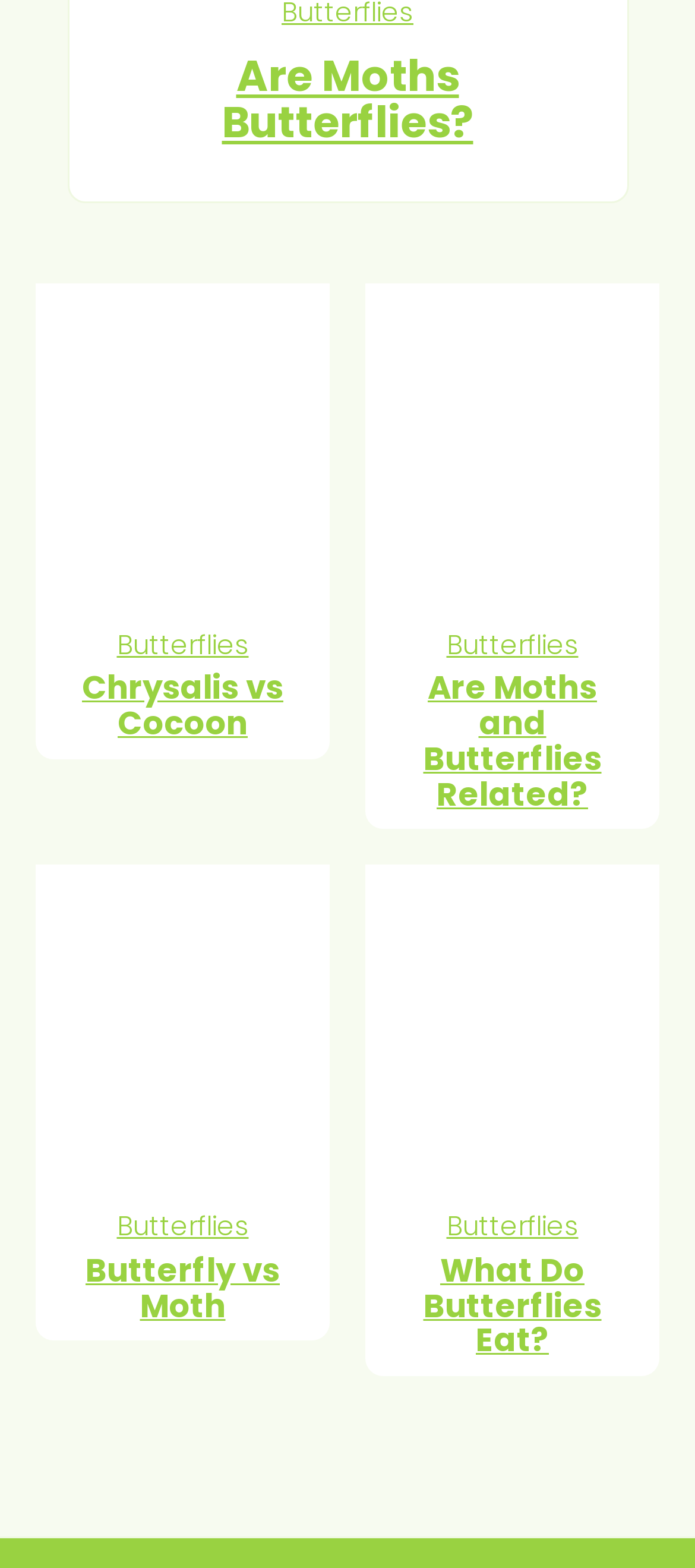What is the main topic of this webpage?
From the image, provide a succinct answer in one word or a short phrase.

Butterflies and Moths